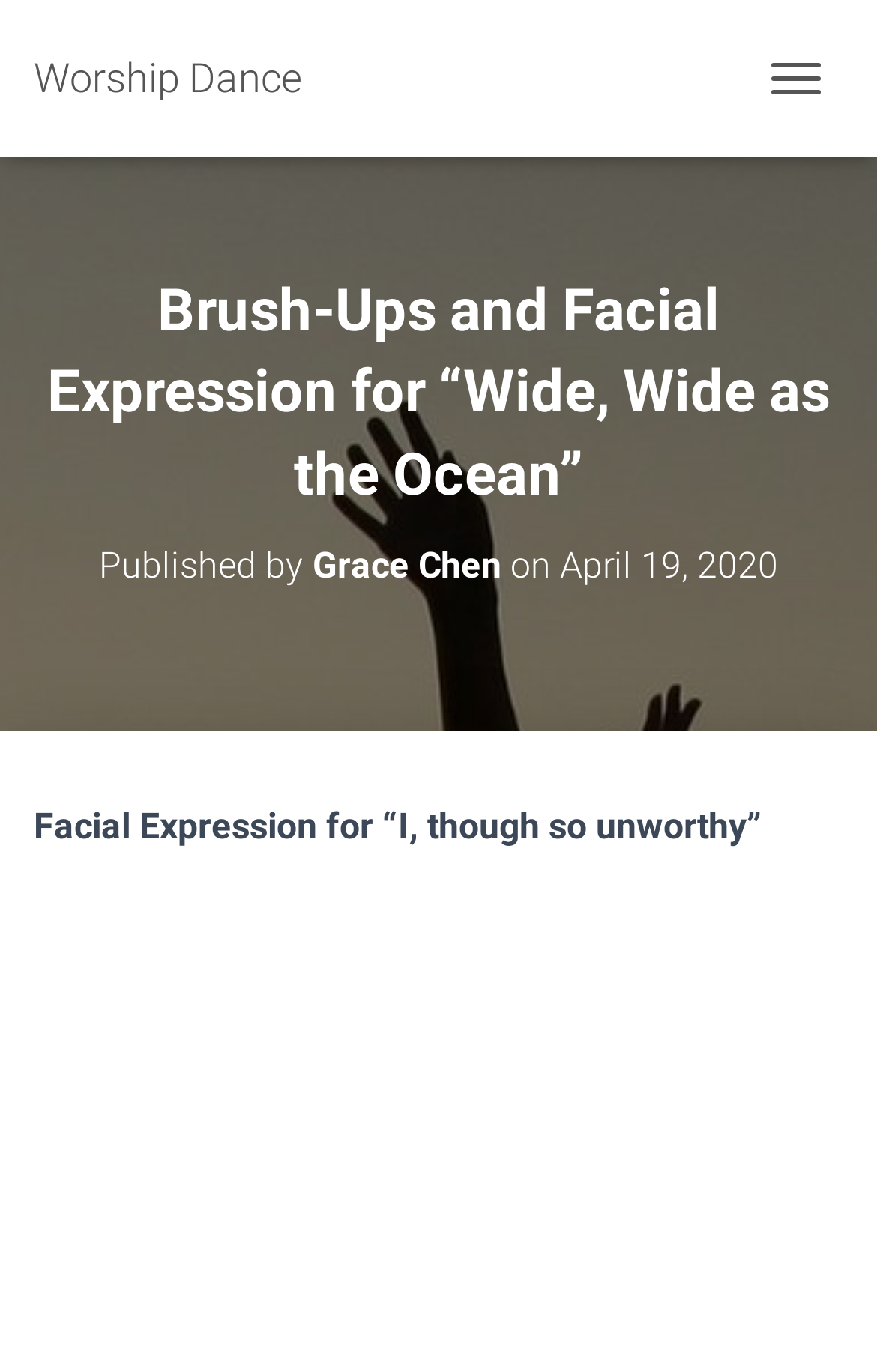Can you locate the main headline on this webpage and provide its text content?

Brush-Ups and Facial Expression for “Wide, Wide as the Ocean”